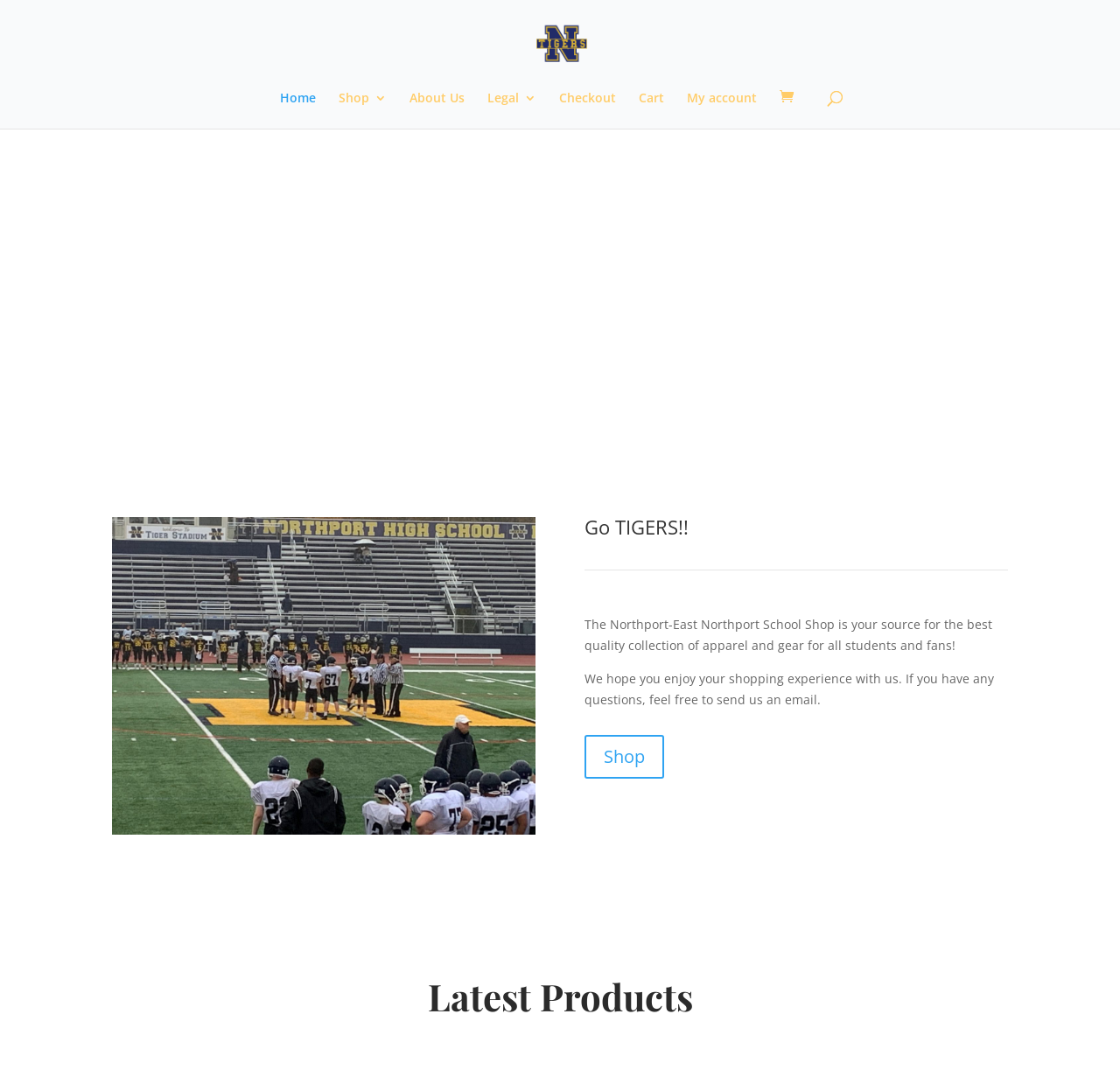Provide a brief response to the question below using one word or phrase:
What is the call-to-action on the main banner?

Shop Now